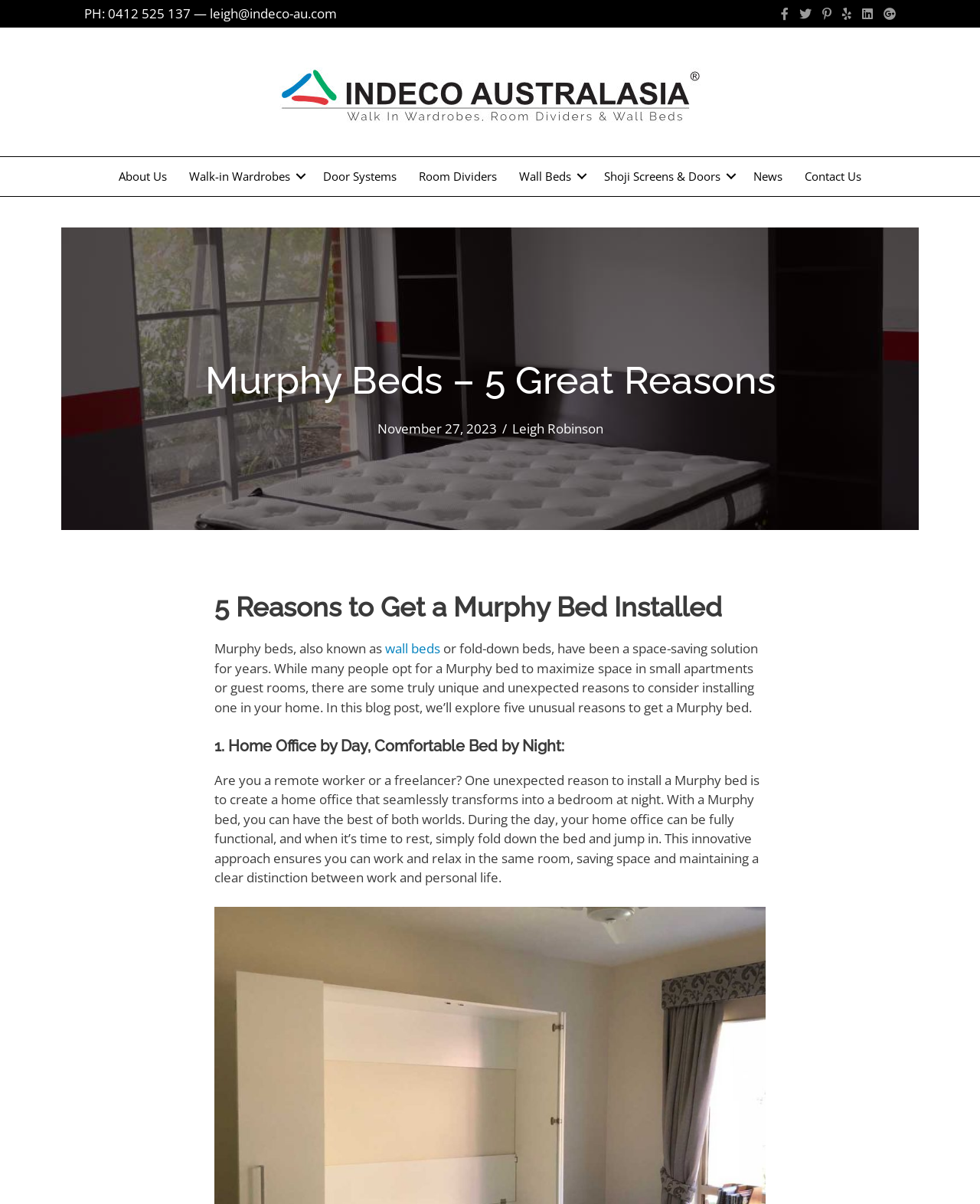What is the phone number on the top left?
Please answer the question with a detailed and comprehensive explanation.

I found the phone number by looking at the top left corner of the webpage, where I saw a link element with the text 'PH: 0412 525 137'.